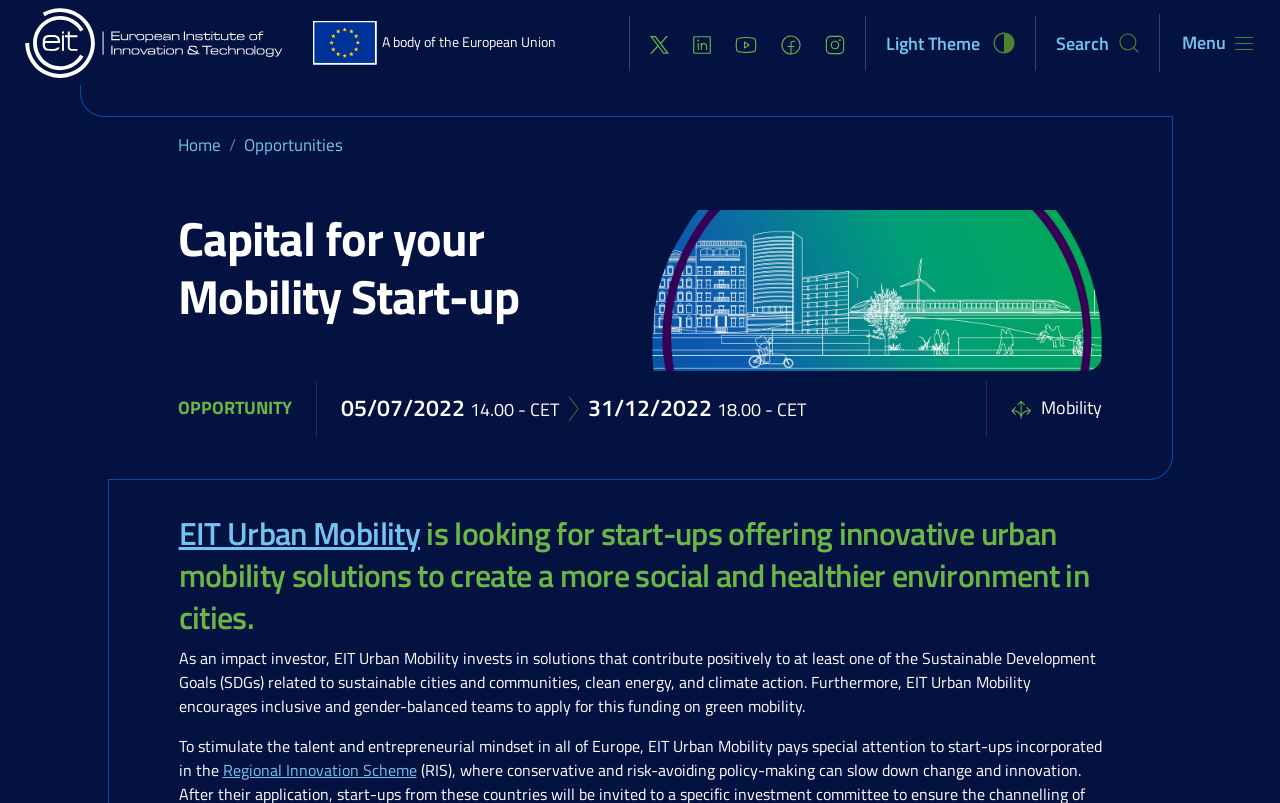Identify the bounding box coordinates of the region I need to click to complete this instruction: "Learn about EIT Urban Mobility".

[0.139, 0.633, 0.328, 0.693]